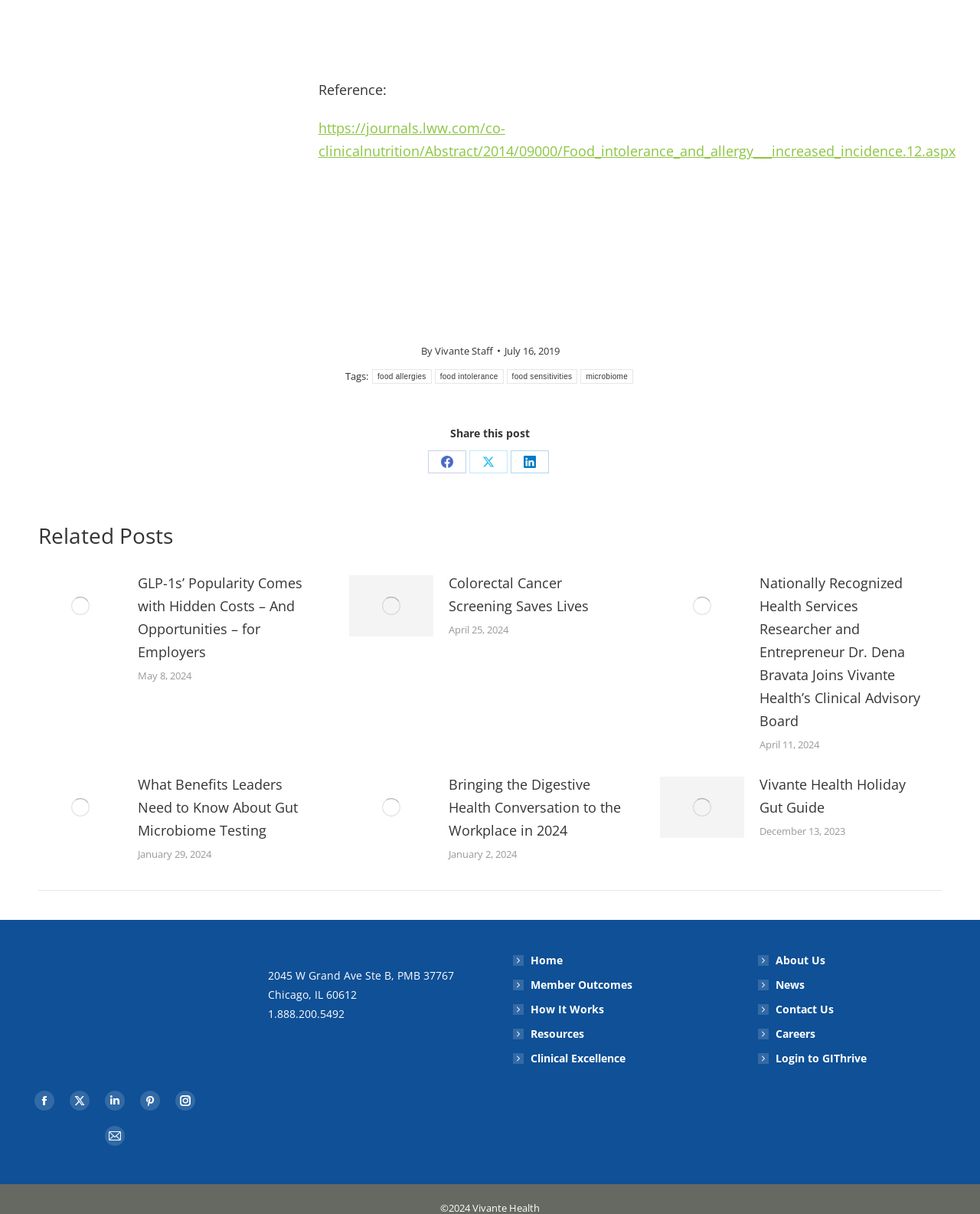Pinpoint the bounding box coordinates for the area that should be clicked to perform the following instruction: "View related post 'GLP-1s’ Popularity Comes with Hidden Costs – And Opportunities – for Employers'".

[0.141, 0.471, 0.317, 0.546]